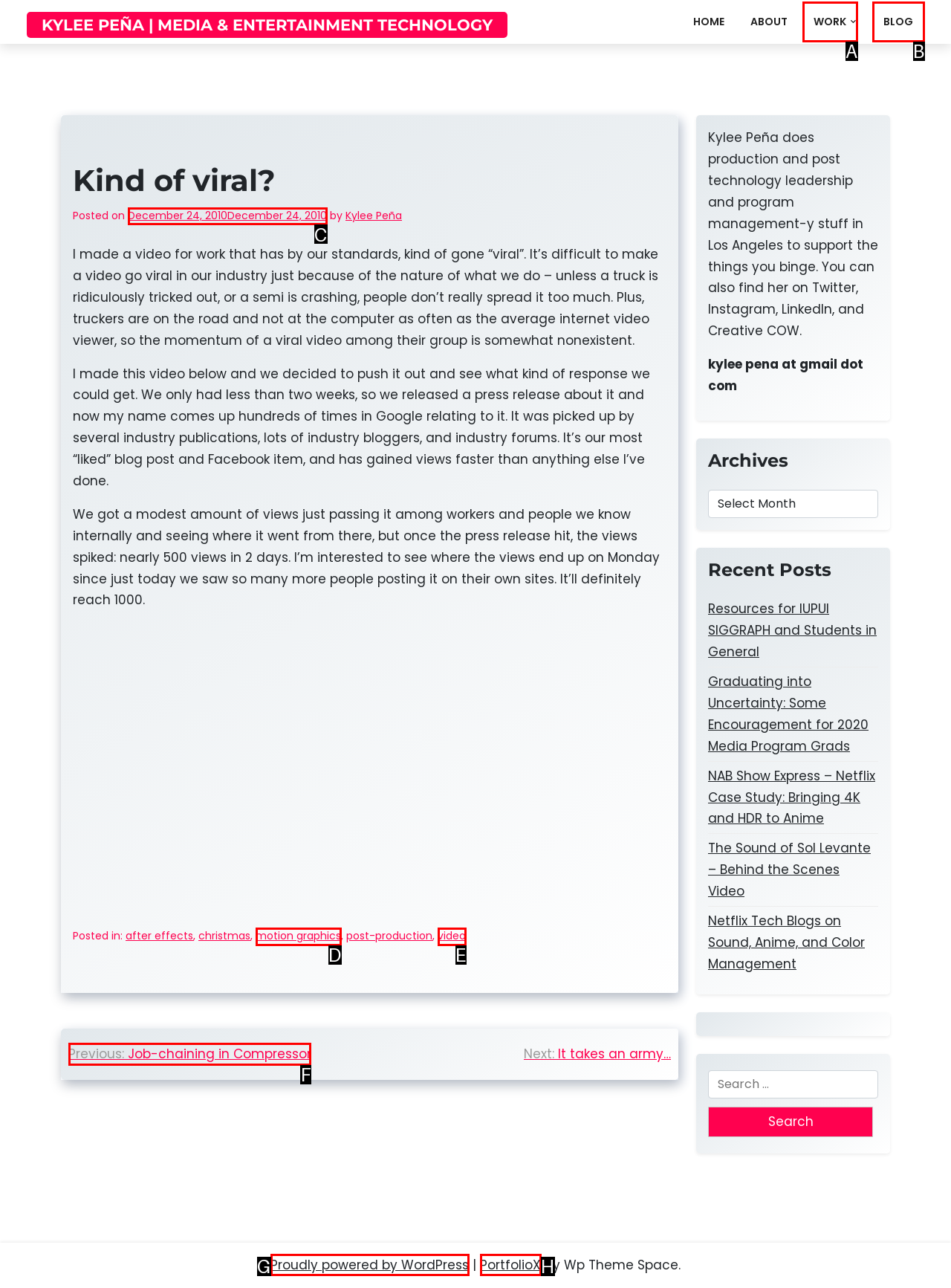Given the task: View the previous post, indicate which boxed UI element should be clicked. Provide your answer using the letter associated with the correct choice.

F